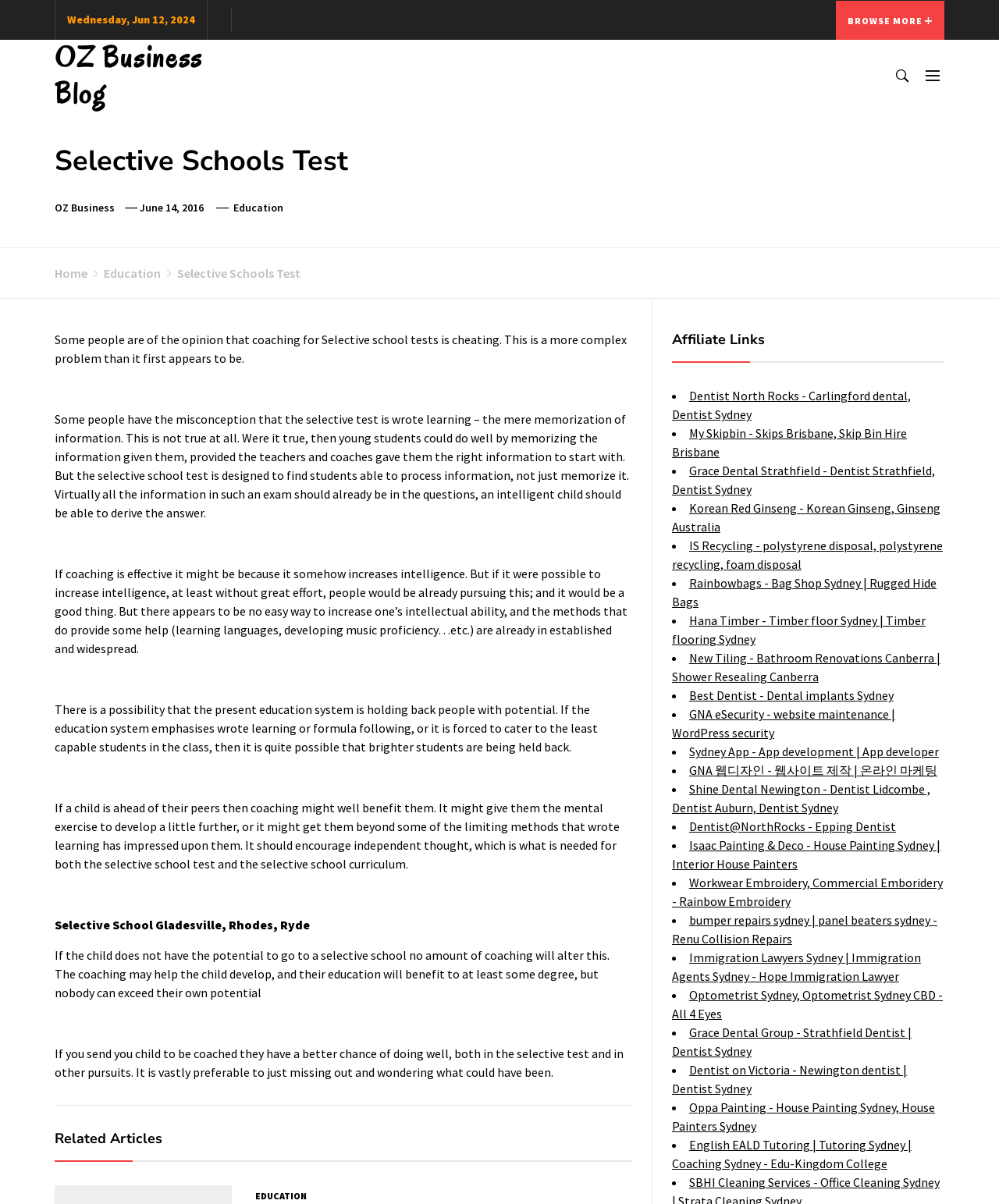Given the following UI element description: "Island Tides", find the bounding box coordinates in the webpage screenshot.

None